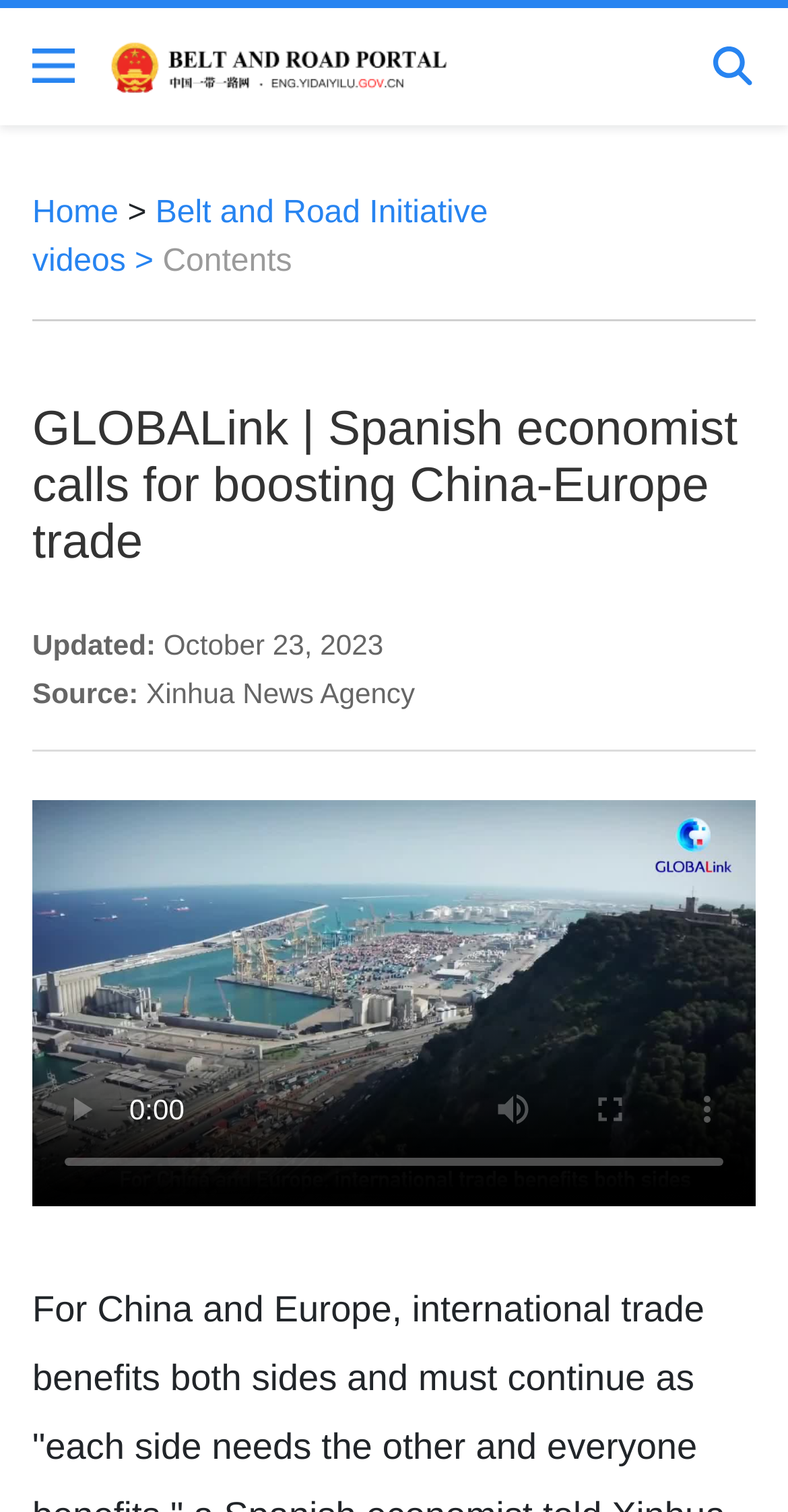What is the current time of the video?
Carefully analyze the image and provide a thorough answer to the question.

I found the current time of the video by looking at the 'video time scrubber' which shows the elapsed time as '0:00'.